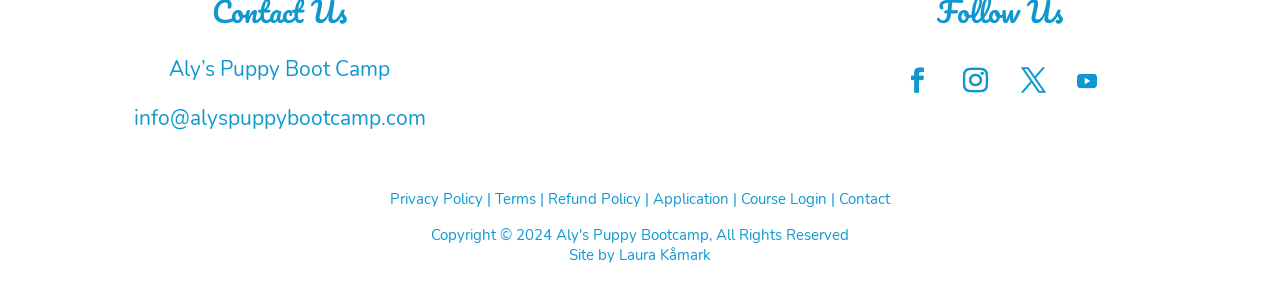Find the bounding box coordinates for the UI element that matches this description: "Refund Policy".

[0.428, 0.662, 0.501, 0.733]